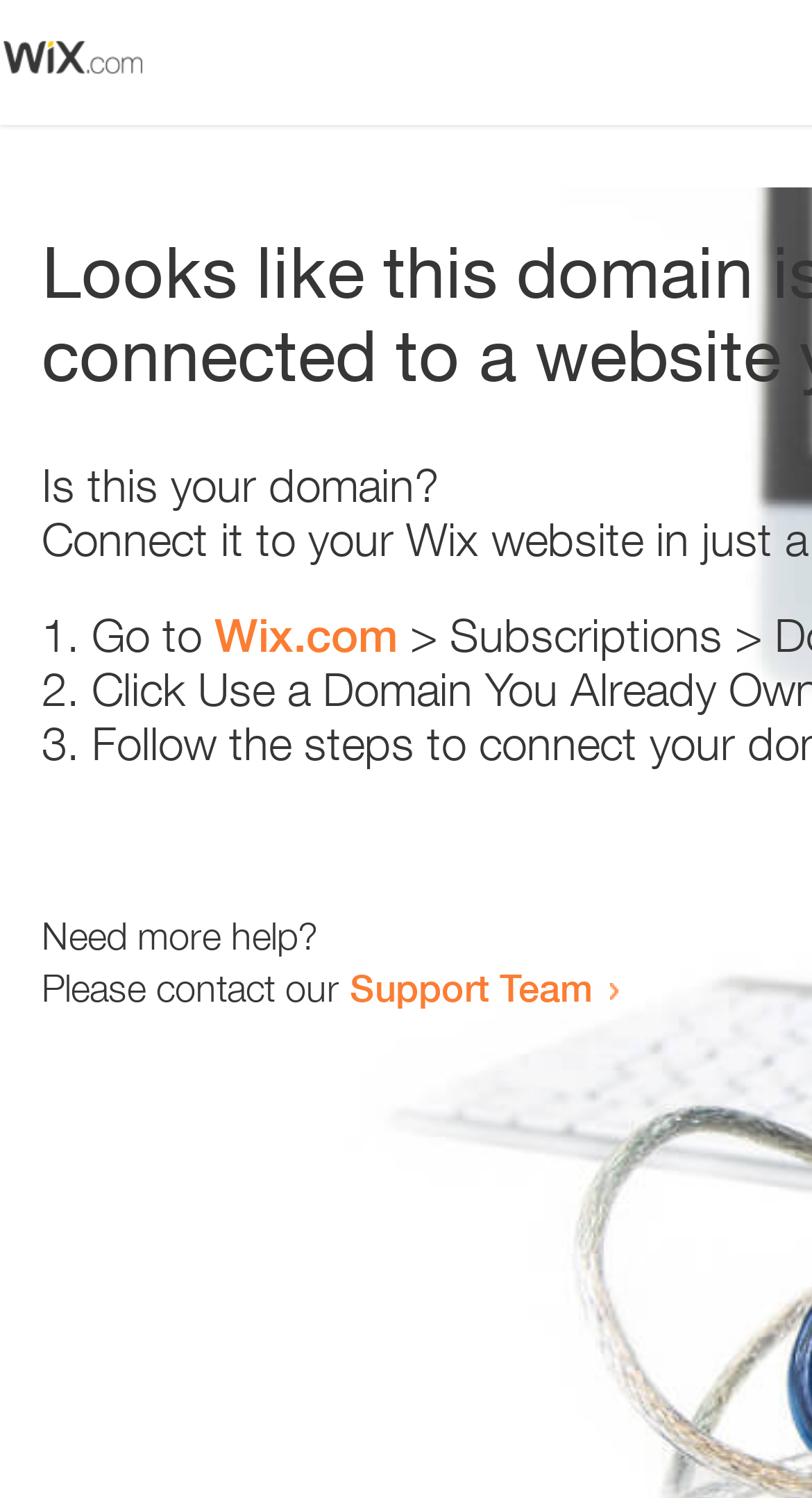What is the suggested action for the domain owner?
Refer to the image and give a detailed response to the question.

The webpage provides a list of steps for the domain owner, with the first step being to go to Wix.com. This suggests that Wix.com is the platform where the domain owner can resolve the issue with their domain.